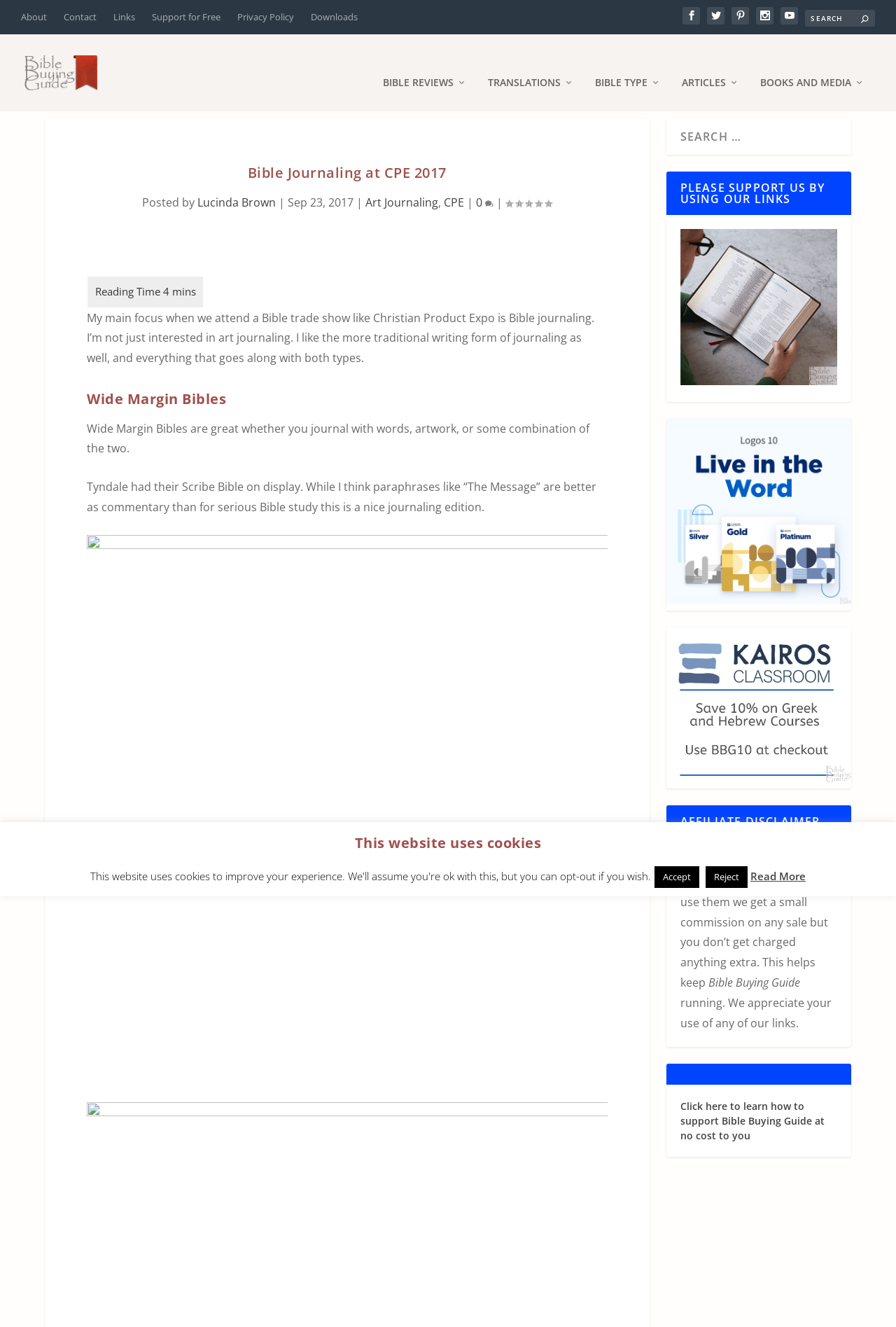Can you show the bounding box coordinates of the region to click on to complete the task described in the instruction: "Click to support Bible Buying Guide"?

[0.759, 0.844, 0.92, 0.876]